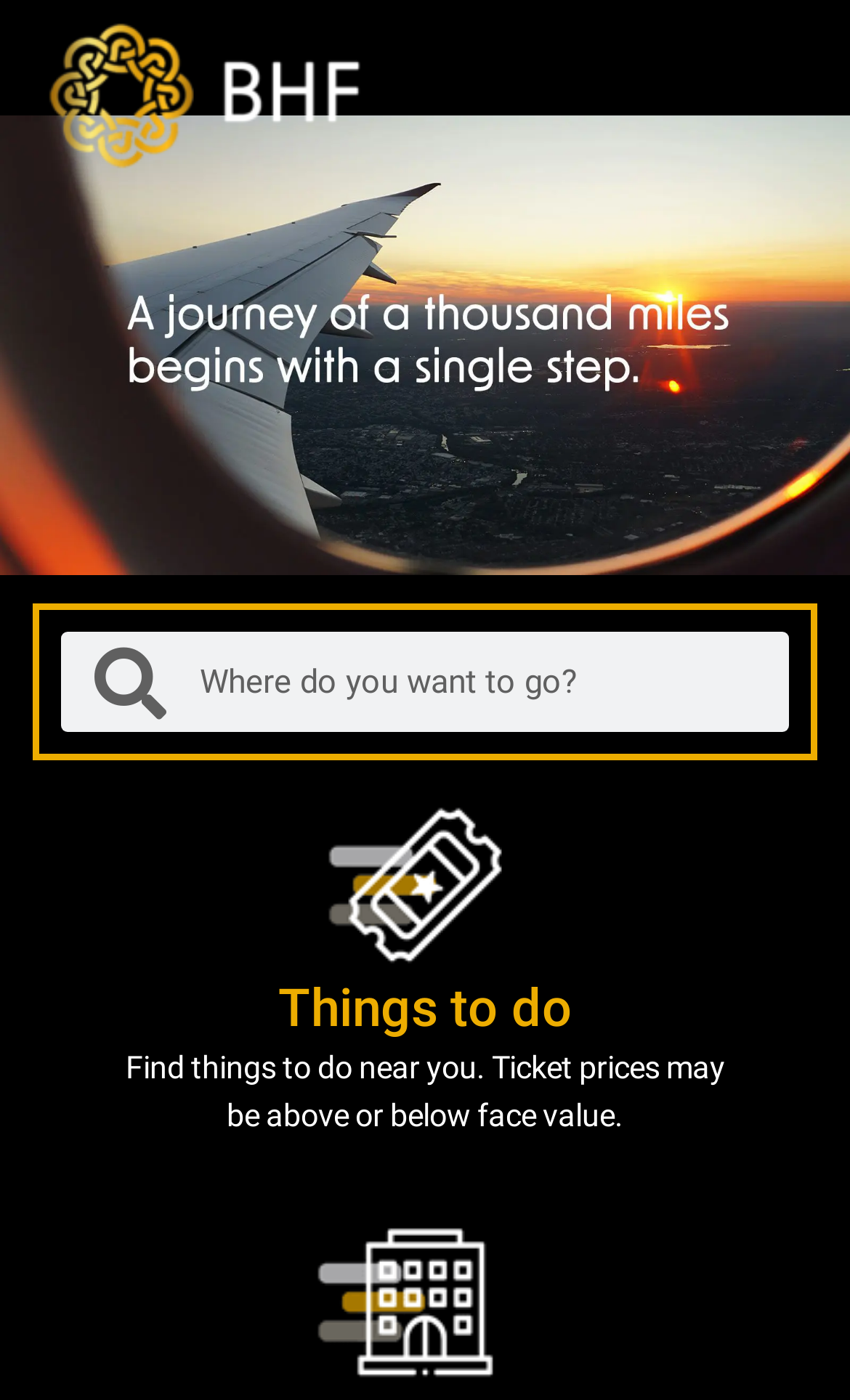What type of content is below the search box?
Answer the question with a single word or phrase, referring to the image.

Things to do